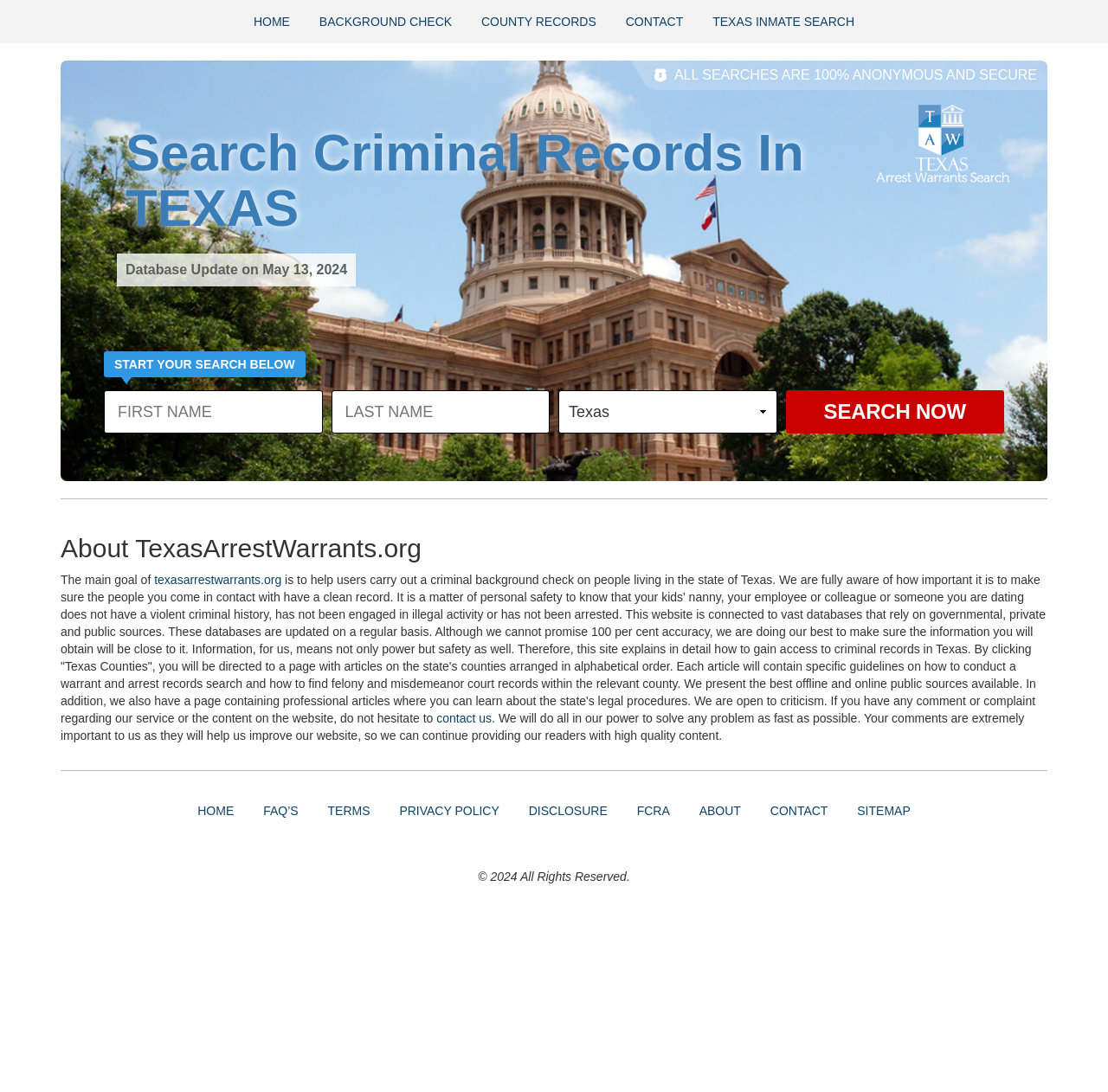Extract the bounding box coordinates for the UI element described by the text: "texasarrestwarrants.org". The coordinates should be in the form of [left, top, right, bottom] with values between 0 and 1.

[0.139, 0.525, 0.254, 0.537]